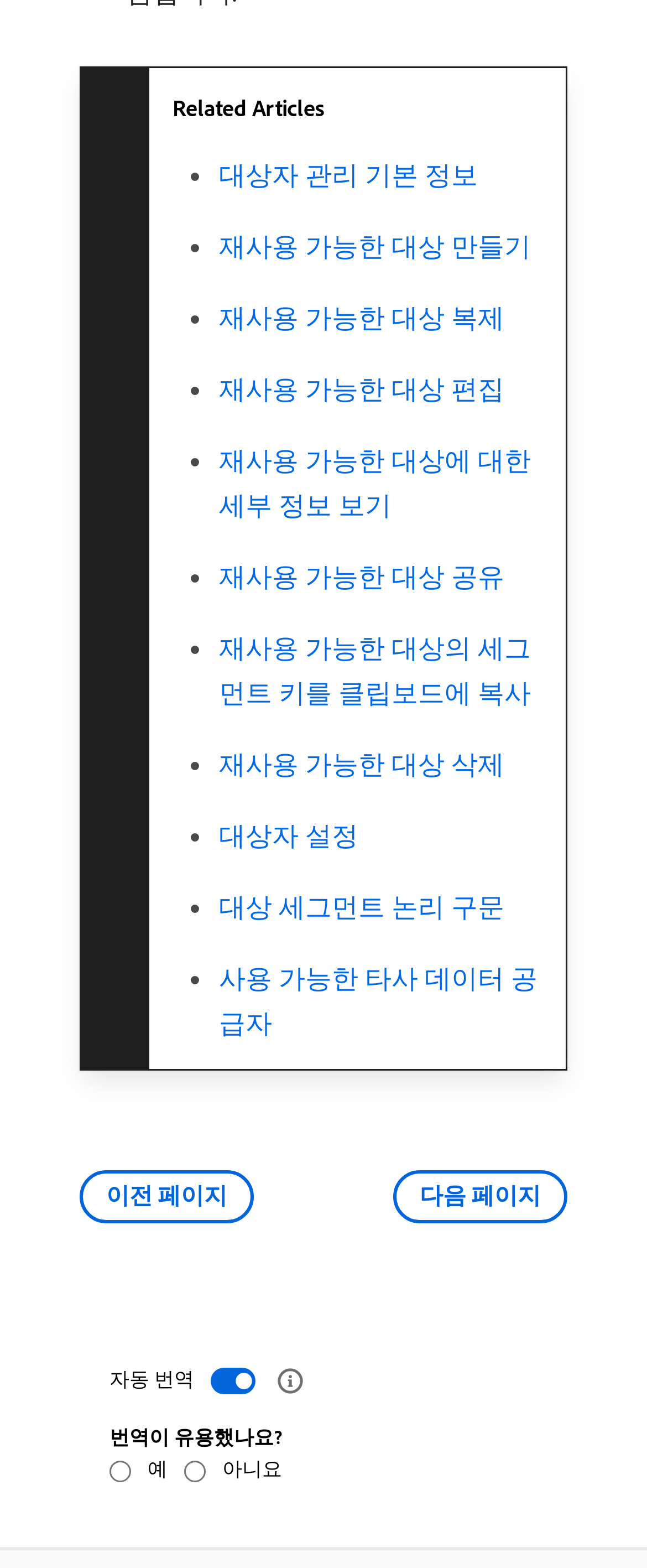Determine the bounding box coordinates of the clickable region to follow the instruction: "View target segment logic".

[0.338, 0.568, 0.779, 0.589]